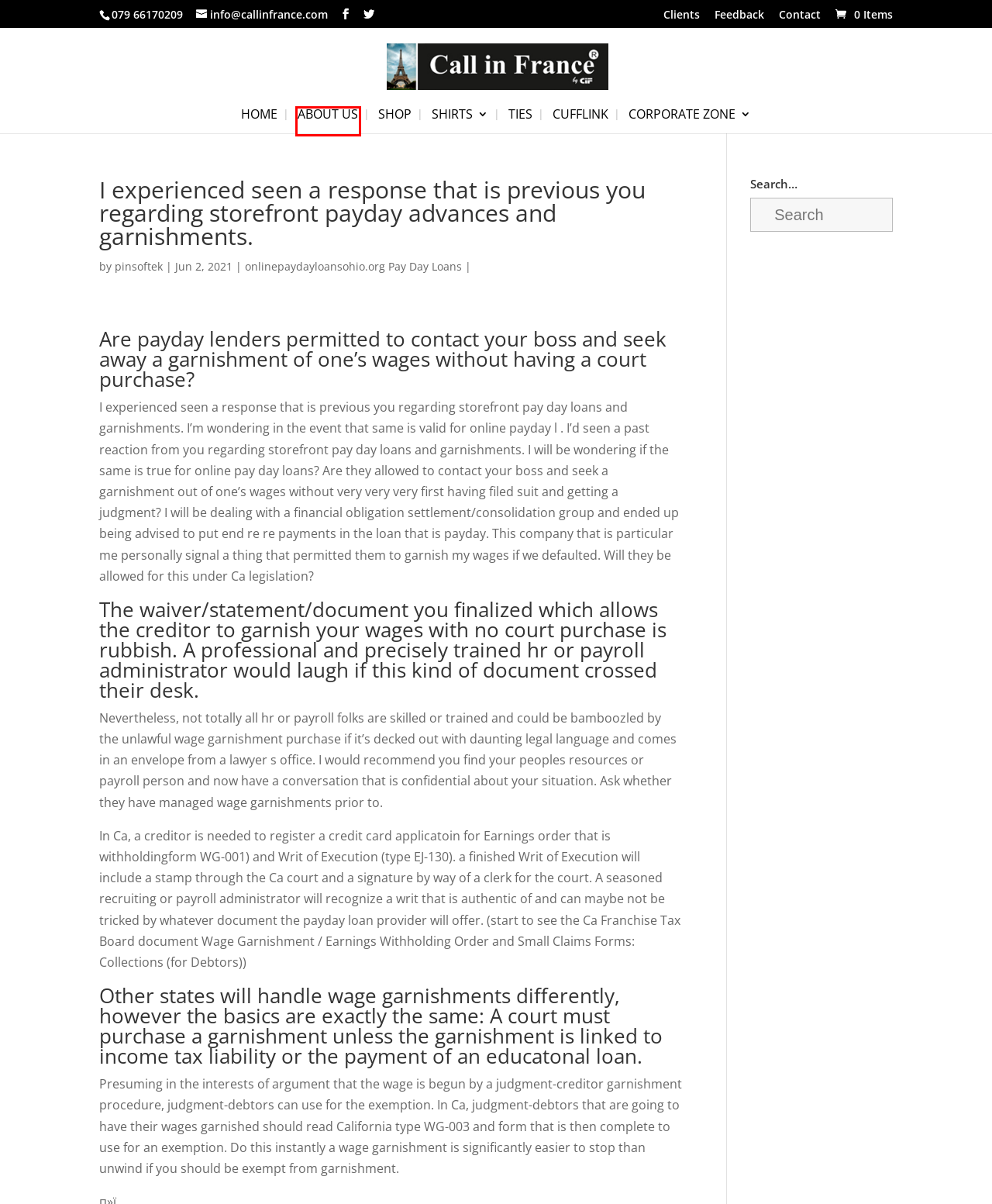Given a webpage screenshot with a red bounding box around a UI element, choose the webpage description that best matches the new webpage after clicking the element within the bounding box. Here are the candidates:
A. Clients | callinfrance.com
B. About | callinfrance.com
C. onlinepaydayloansohio.org Pay Day Loans | callinfrance.com
D. Cufflink | callinfrance.com
E. SHIRTS | callinfrance.com
F. Products | callinfrance.com
G. callinfrance.com | nature has many colours
H. pinsoftek | callinfrance.com

B